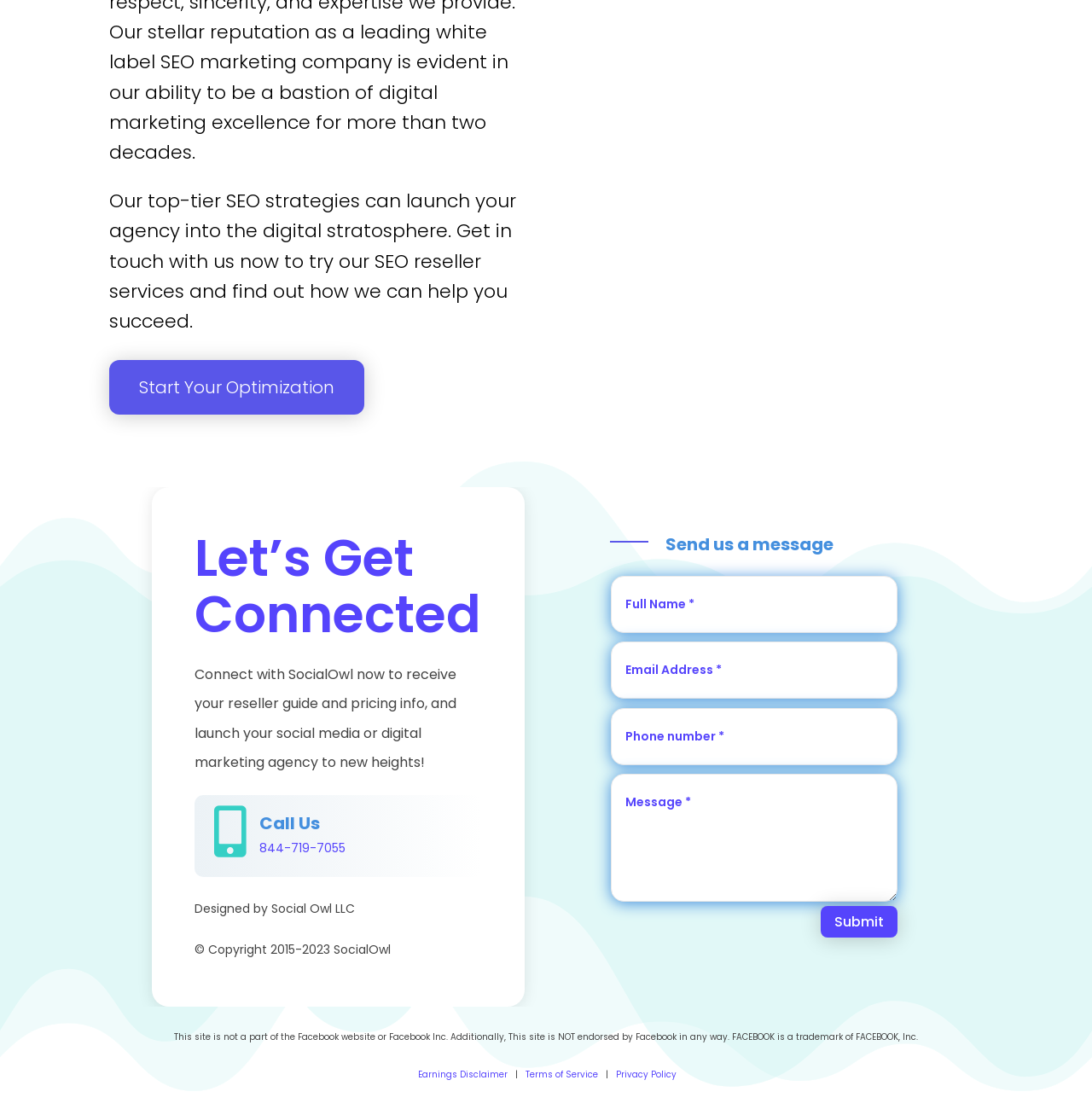Please determine the bounding box coordinates of the section I need to click to accomplish this instruction: "Read the Earnings Disclaimer".

[0.38, 0.958, 0.465, 0.97]